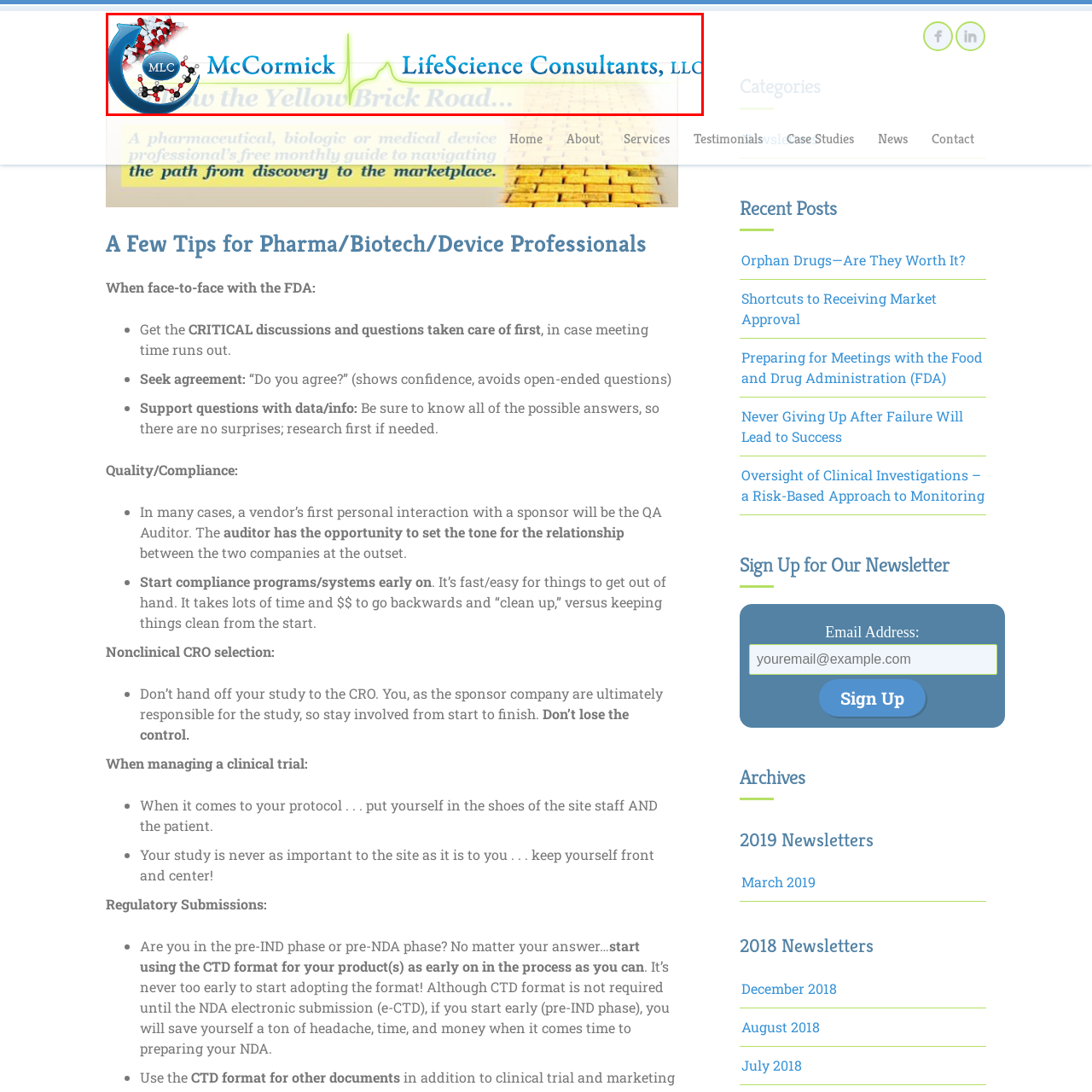What is the phrase written below the company name?
Please focus on the image surrounded by the red bounding box and provide a one-word or phrase answer based on the image.

Follow the Yellow Brick Road...